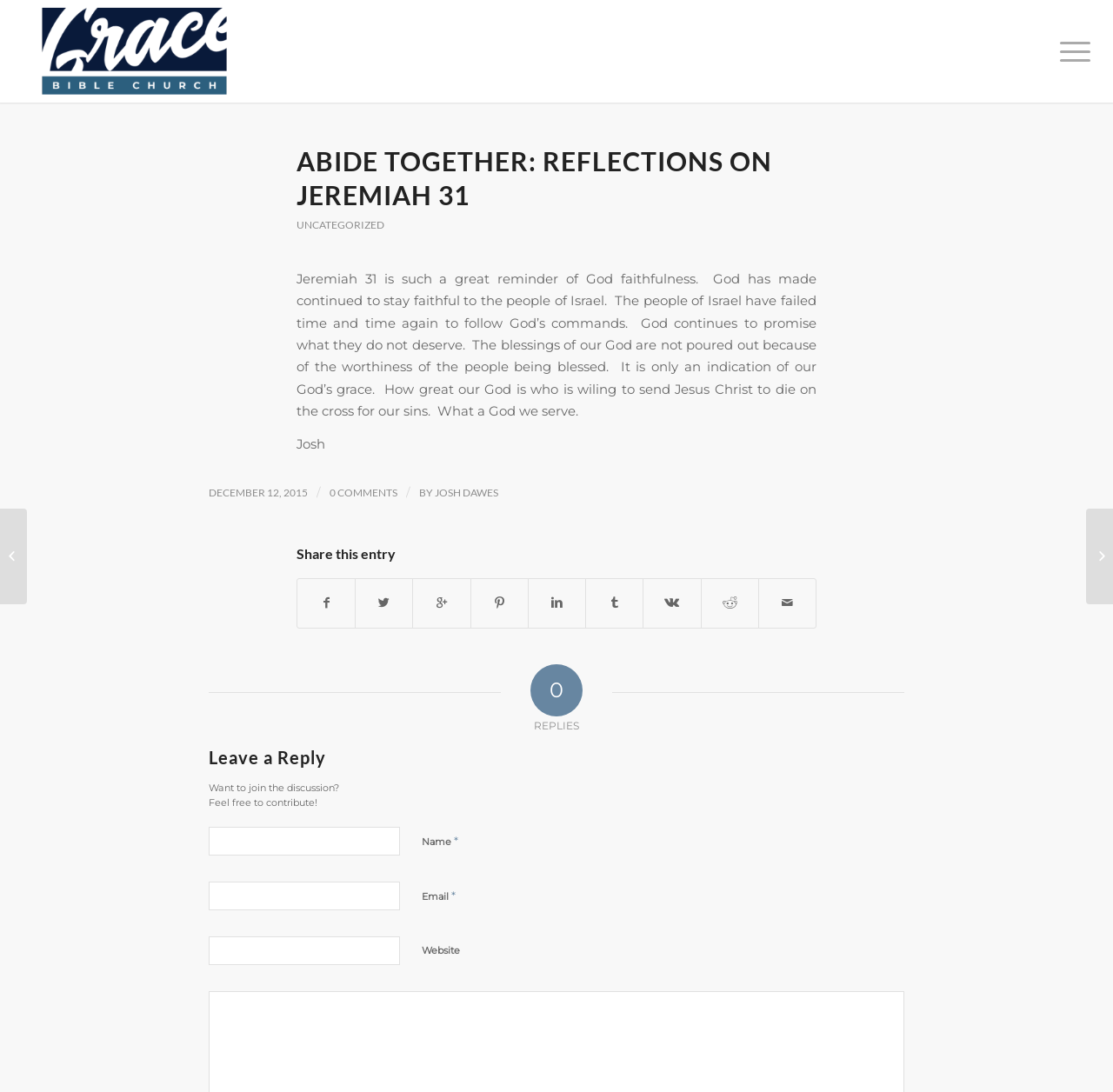Find the bounding box coordinates of the element you need to click on to perform this action: 'Click on the link to Grace Bible Church'. The coordinates should be represented by four float values between 0 and 1, in the format [left, top, right, bottom].

[0.02, 0.0, 0.221, 0.094]